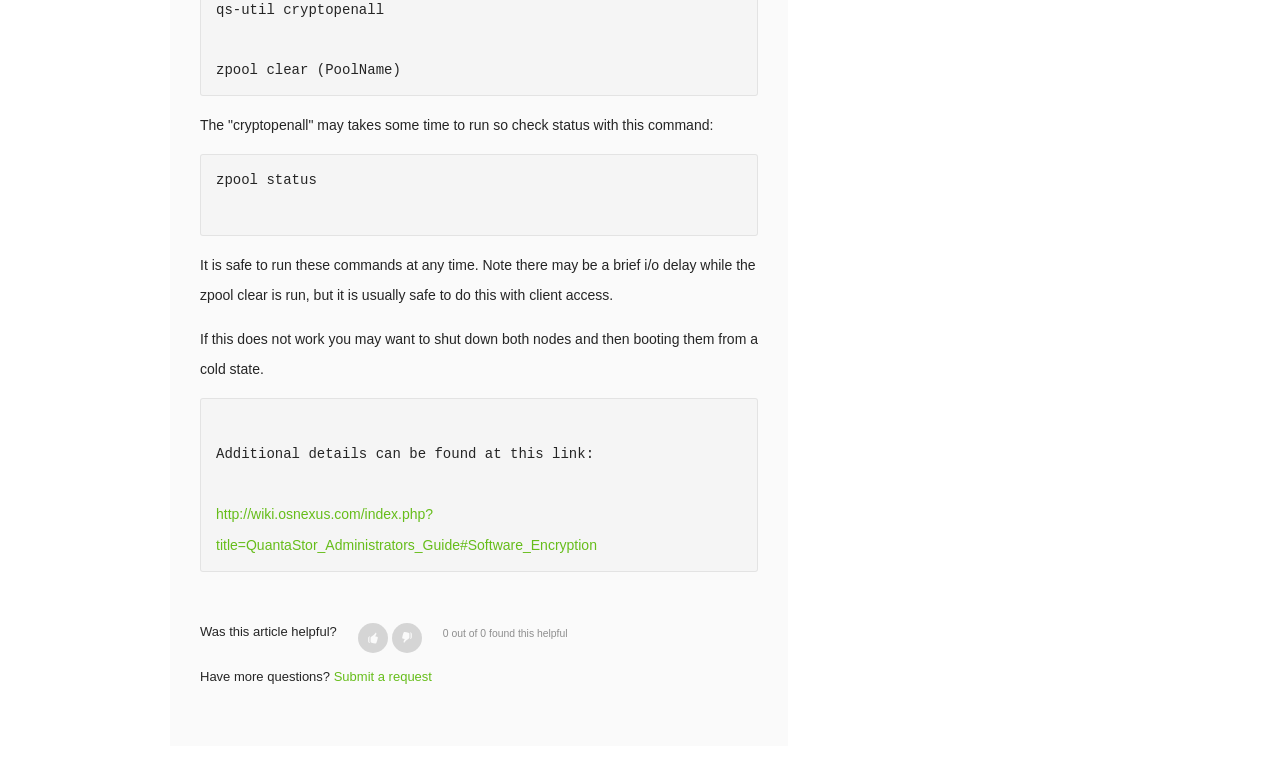Locate the bounding box of the UI element based on this description: "title="Yes"". Provide four float numbers between 0 and 1 as [left, top, right, bottom].

[0.28, 0.807, 0.303, 0.846]